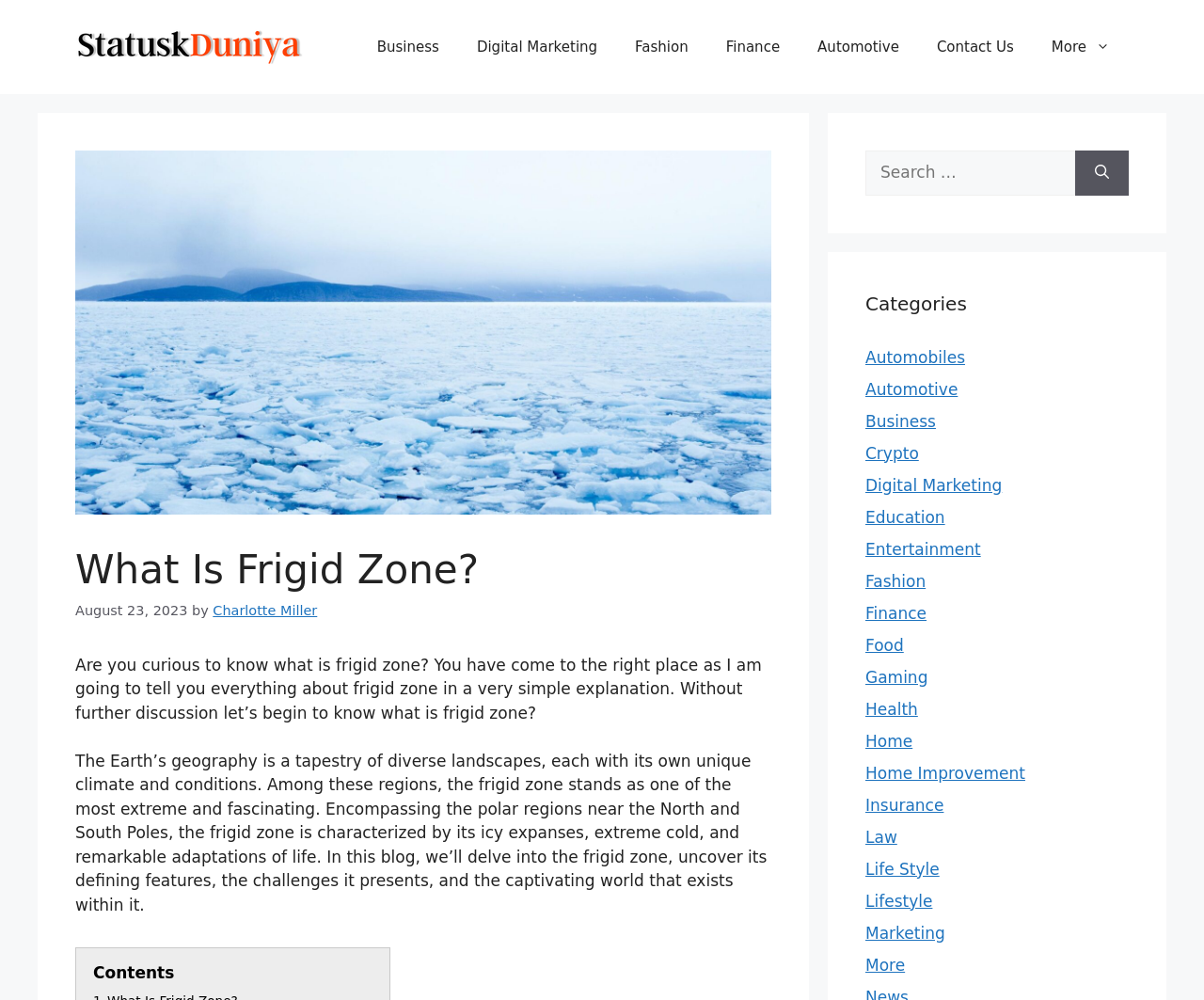Please locate the UI element described by "Shop" and provide its bounding box coordinates.

None